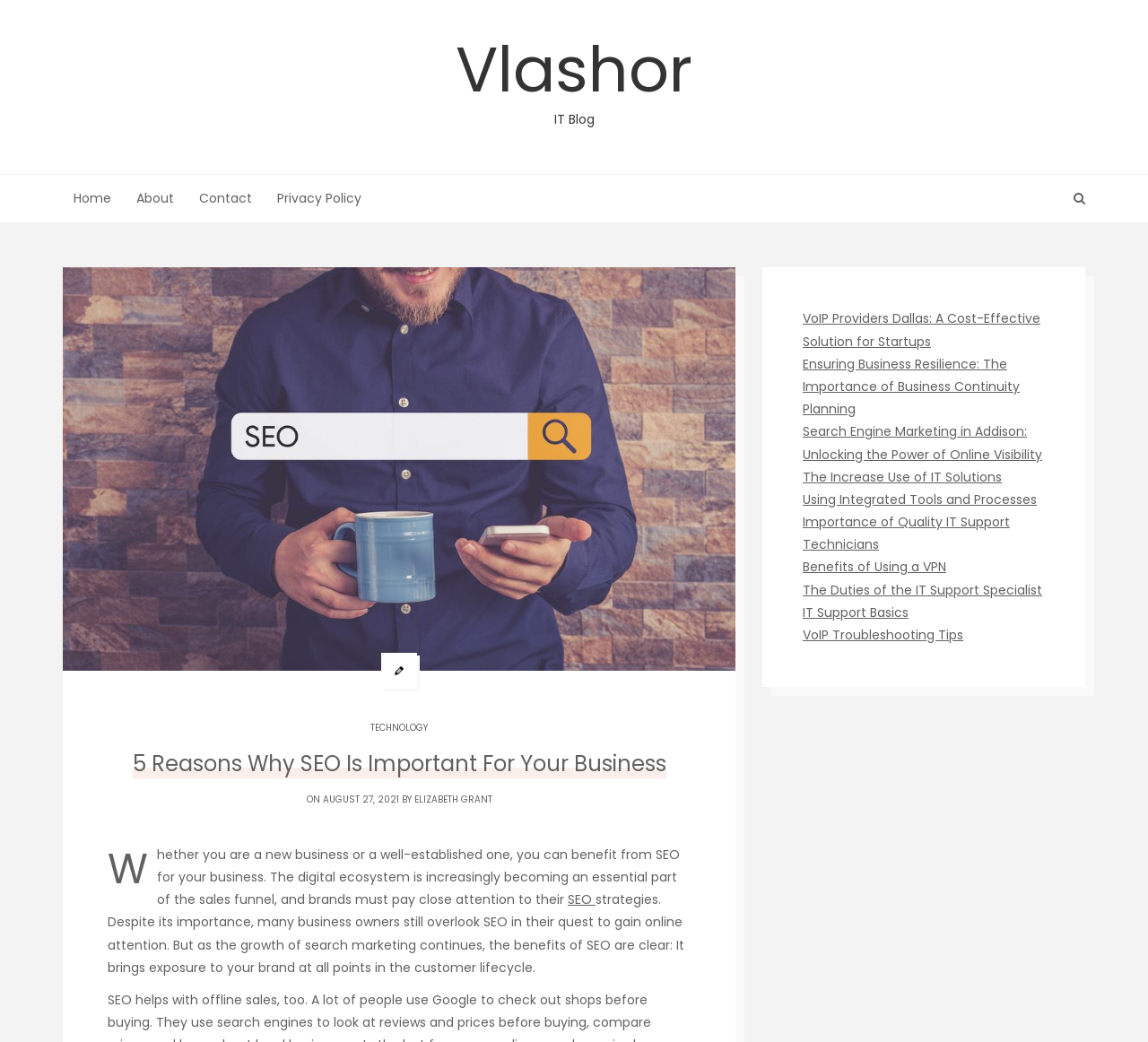Please provide a comprehensive response to the question below by analyzing the image: 
Is the webpage about a specific business?

The webpage does not appear to be about a specific business, but rather a general article about the importance of SEO for businesses. There is no mention of a specific company or brand.